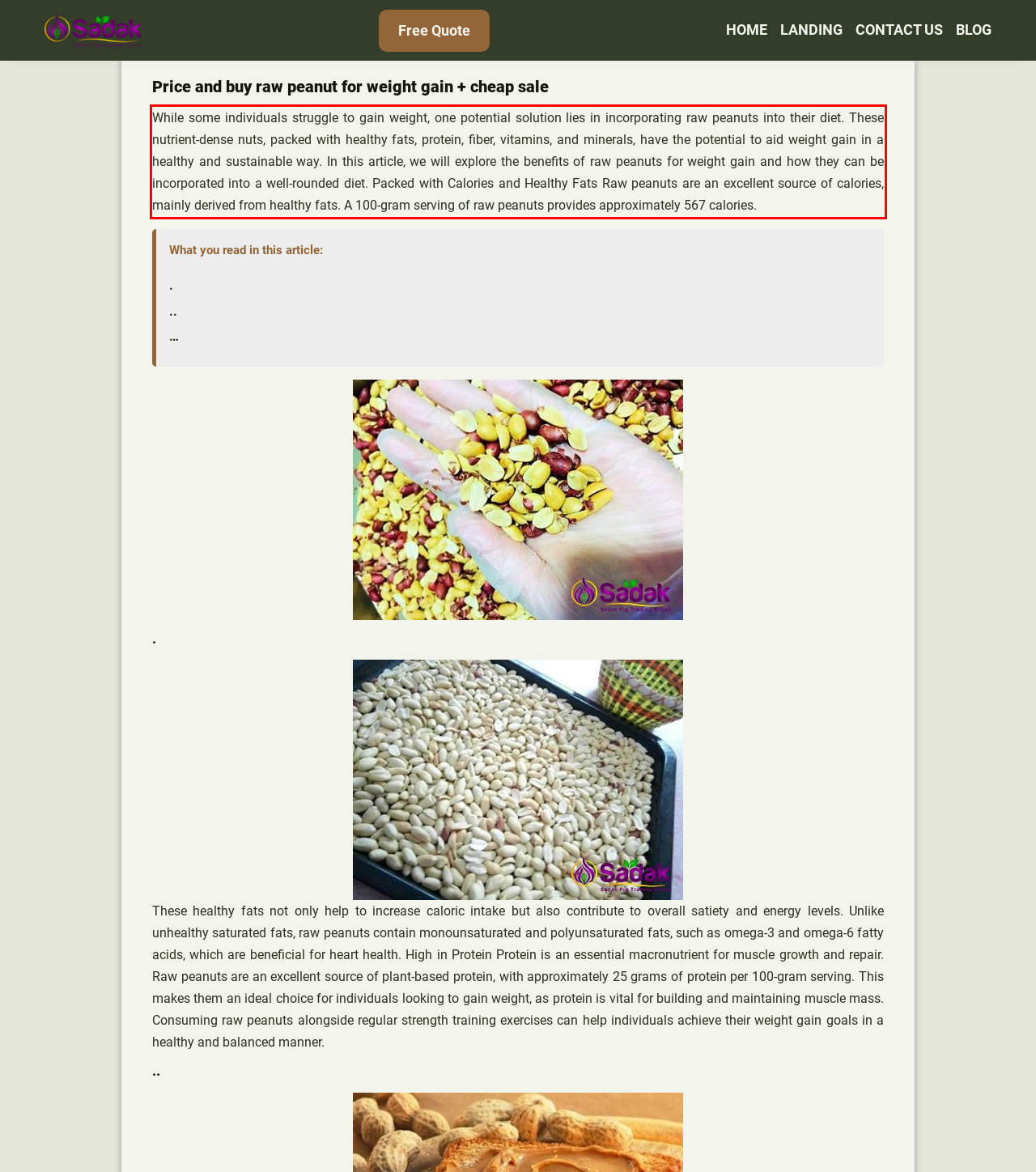You are presented with a webpage screenshot featuring a red bounding box. Perform OCR on the text inside the red bounding box and extract the content.

While some individuals struggle to gain weight, one potential solution lies in incorporating raw peanuts into their diet. These nutrient-dense nuts, packed with healthy fats, protein, fiber, vitamins, and minerals, have the potential to aid weight gain in a healthy and sustainable way. In this article, we will explore the benefits of raw peanuts for weight gain and how they can be incorporated into a well-rounded diet. Packed with Calories and Healthy Fats Raw peanuts are an excellent source of calories, mainly derived from healthy fats. A 100-gram serving of raw peanuts provides approximately 567 calories.